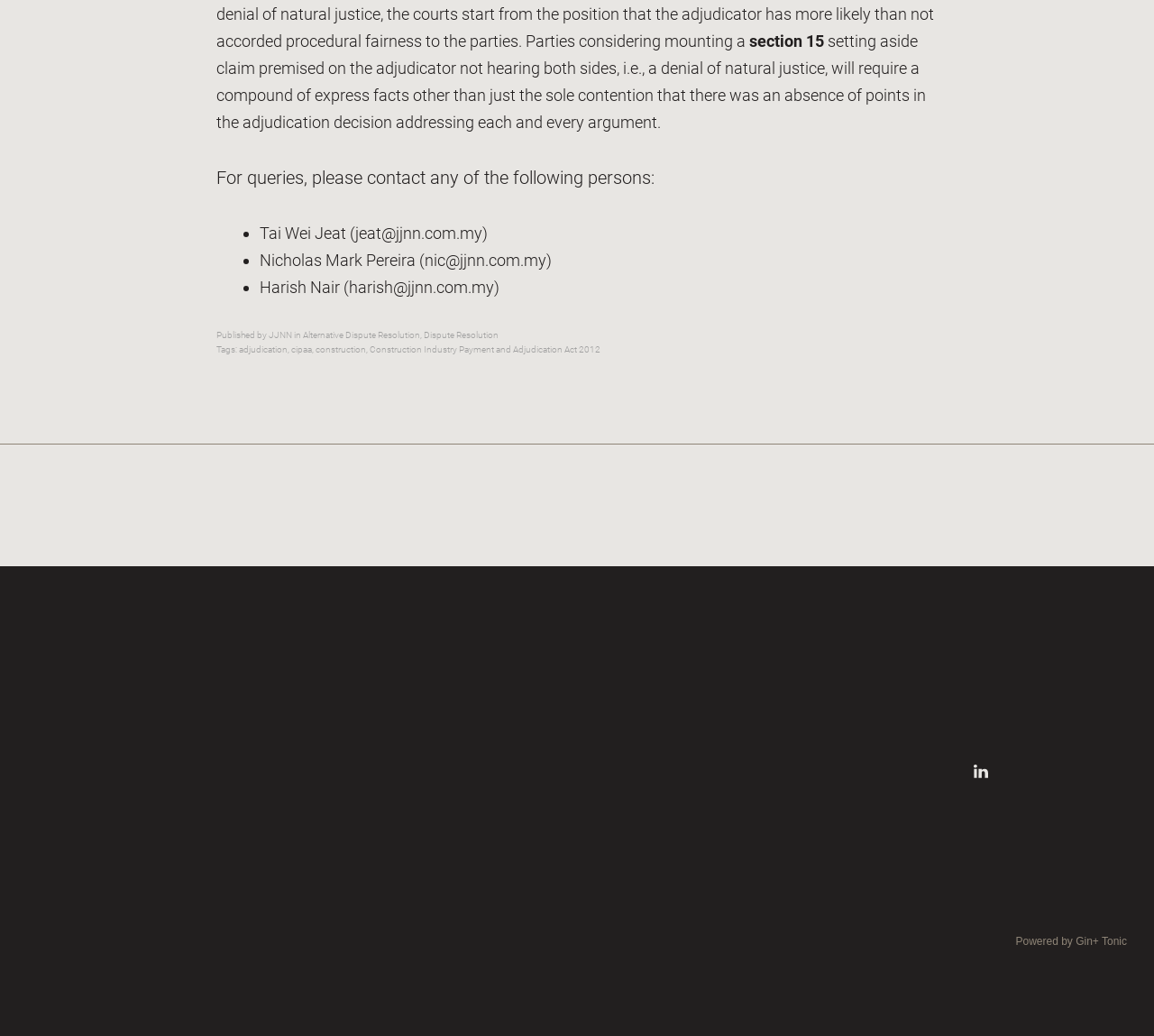Please identify the bounding box coordinates of the area I need to click to accomplish the following instruction: "Learn about Alternative Dispute Resolution".

[0.262, 0.318, 0.364, 0.328]